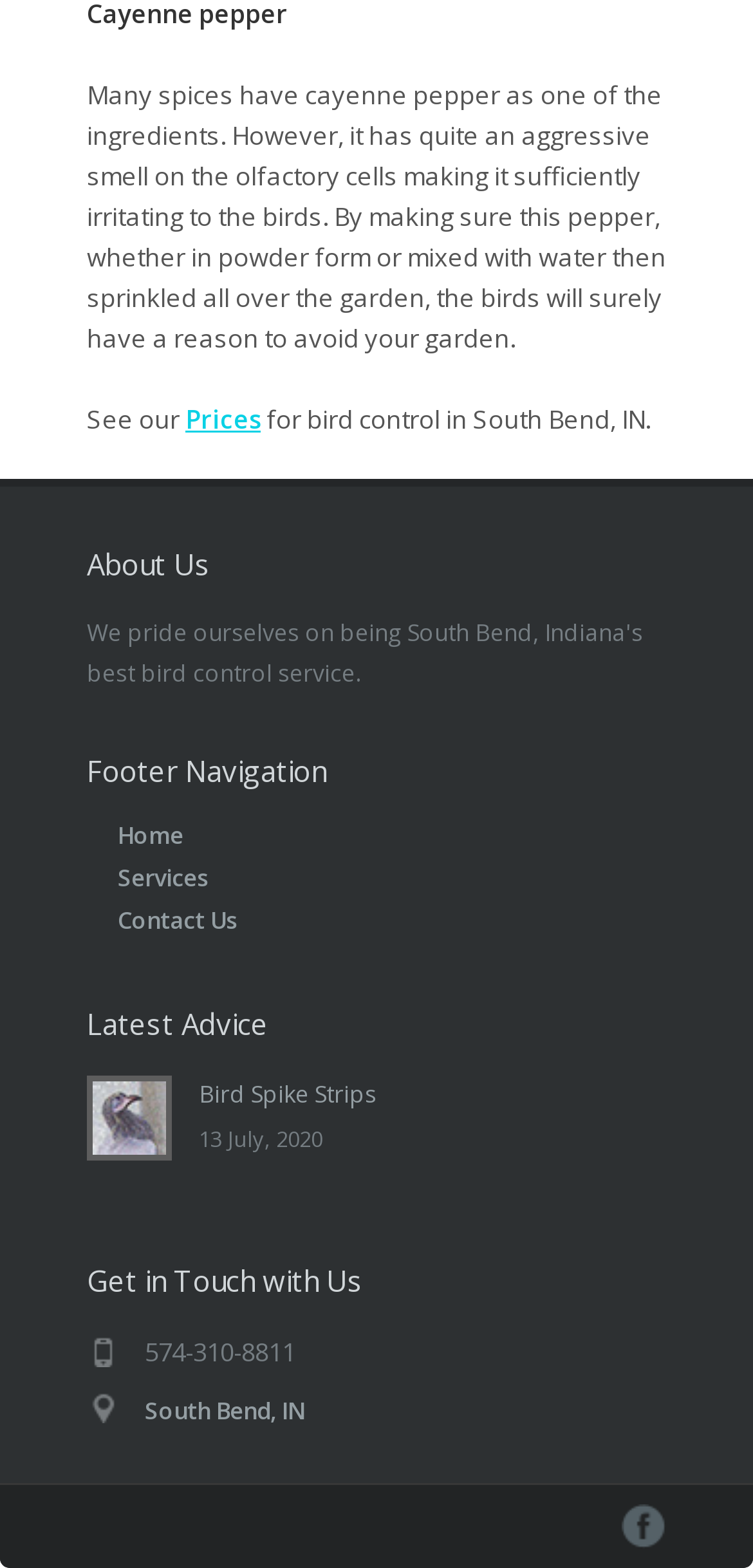What is the purpose of cayenne pepper in the garden?
Use the image to give a comprehensive and detailed response to the question.

According to the text on the webpage, cayenne pepper is used to repel birds from the garden due to its irritating smell to the birds' olfactory cells.